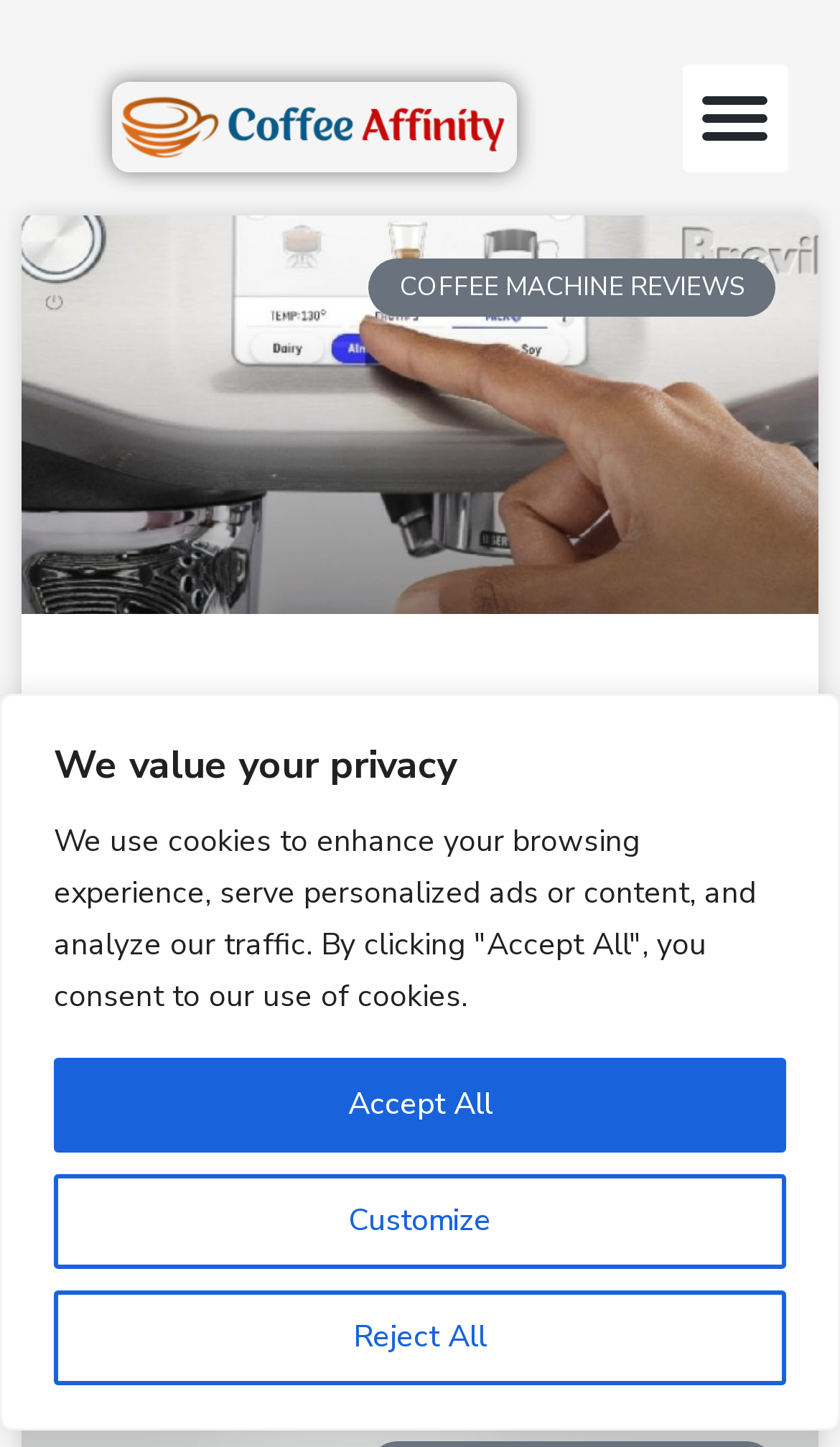Identify the bounding box coordinates of the HTML element based on this description: "Menu".

[0.812, 0.045, 0.938, 0.118]